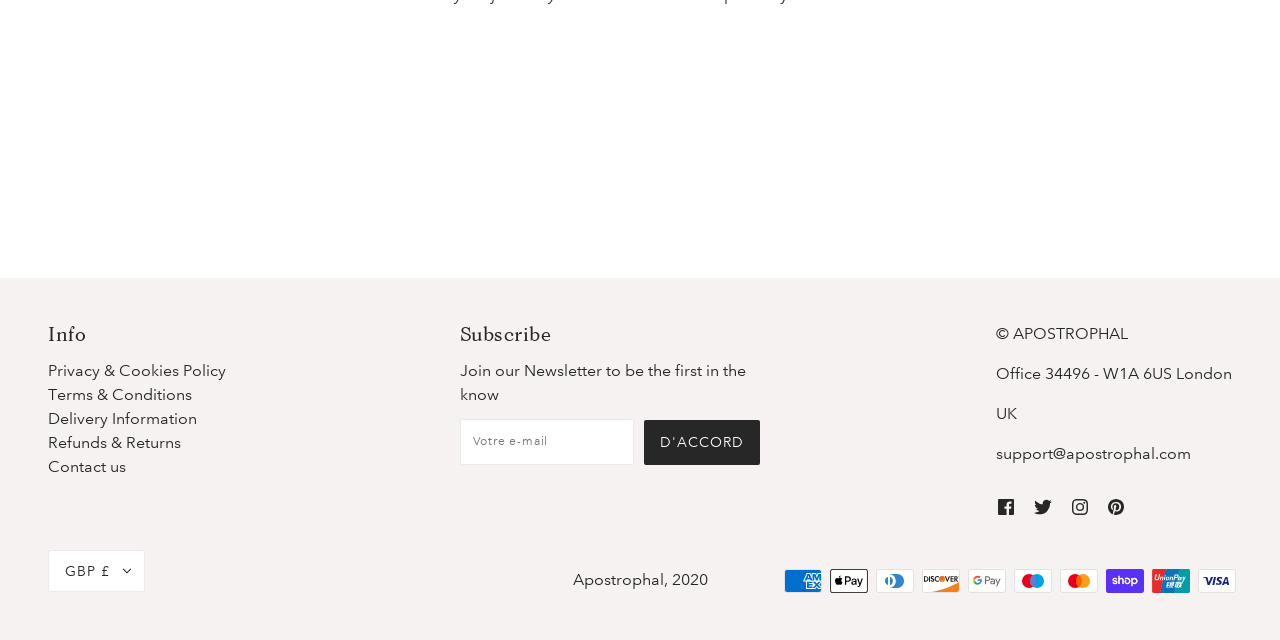Bounding box coordinates should be provided in the format (top-left x, top-left y, bottom-right x, bottom-right y) with all values between 0 and 1. Identify the bounding box for this UI element: Grand Rapids

None